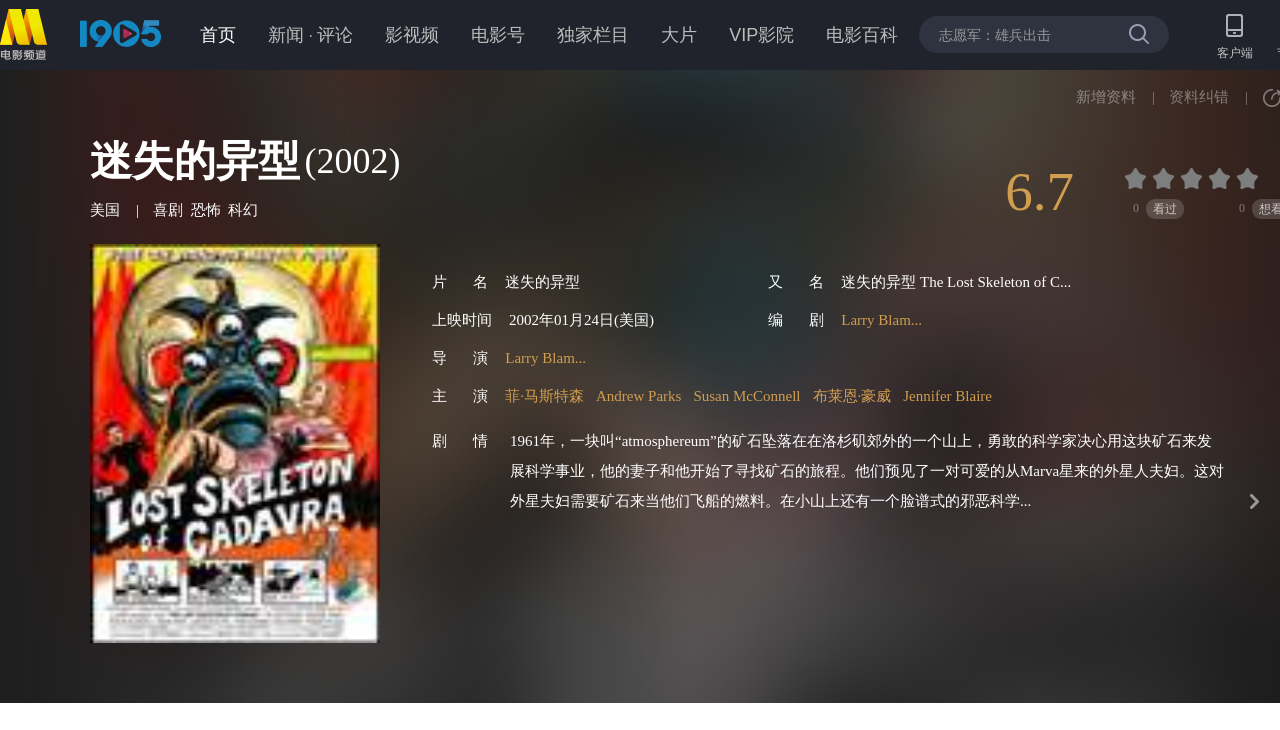Locate the bounding box coordinates of the element that should be clicked to fulfill the instruction: "Click the '首页' link".

[0.156, 0.0, 0.209, 0.096]